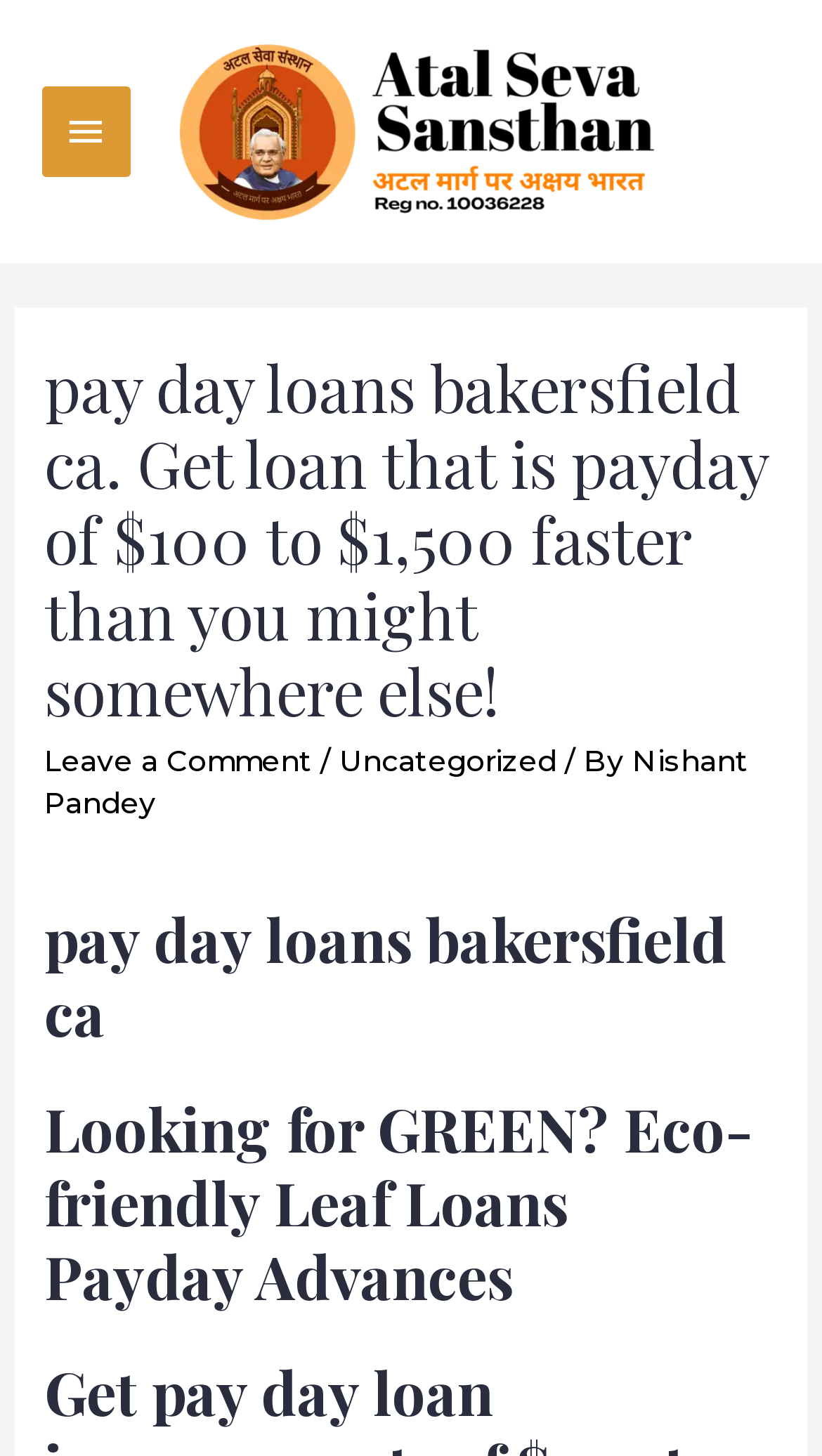Give a detailed overview of the webpage's appearance and contents.

The webpage is about payday loans in Bakersfield, CA, and is provided by Atal Seva Sansthan. At the top-left corner, there is a logo of Atal Seva Sansthan, accompanied by a link with the same name. Next to the logo, there is a main menu button. 

Below the logo and main menu button, there is a large heading that reads "pay day loans bakersfield ca. Get loan that is payday of $100 to $1,500 faster than you might somewhere else!" This heading spans almost the entire width of the page. 

Underneath the large heading, there are three links: "Leave a Comment", "Uncategorized", and "Nishant Pandey", separated by forward slashes. The "Uncategorized" link is in the middle, with "Leave a Comment" to its left and "Nishant Pandey" to its right.

Further down, there are two more headings. The first one reads "pay day loans bakersfield ca", and the second one reads "Looking for GREEN? Eco-friendly Leaf Loans Payday Advances". These headings are stacked on top of each other, with the second one being longer and more descriptive.